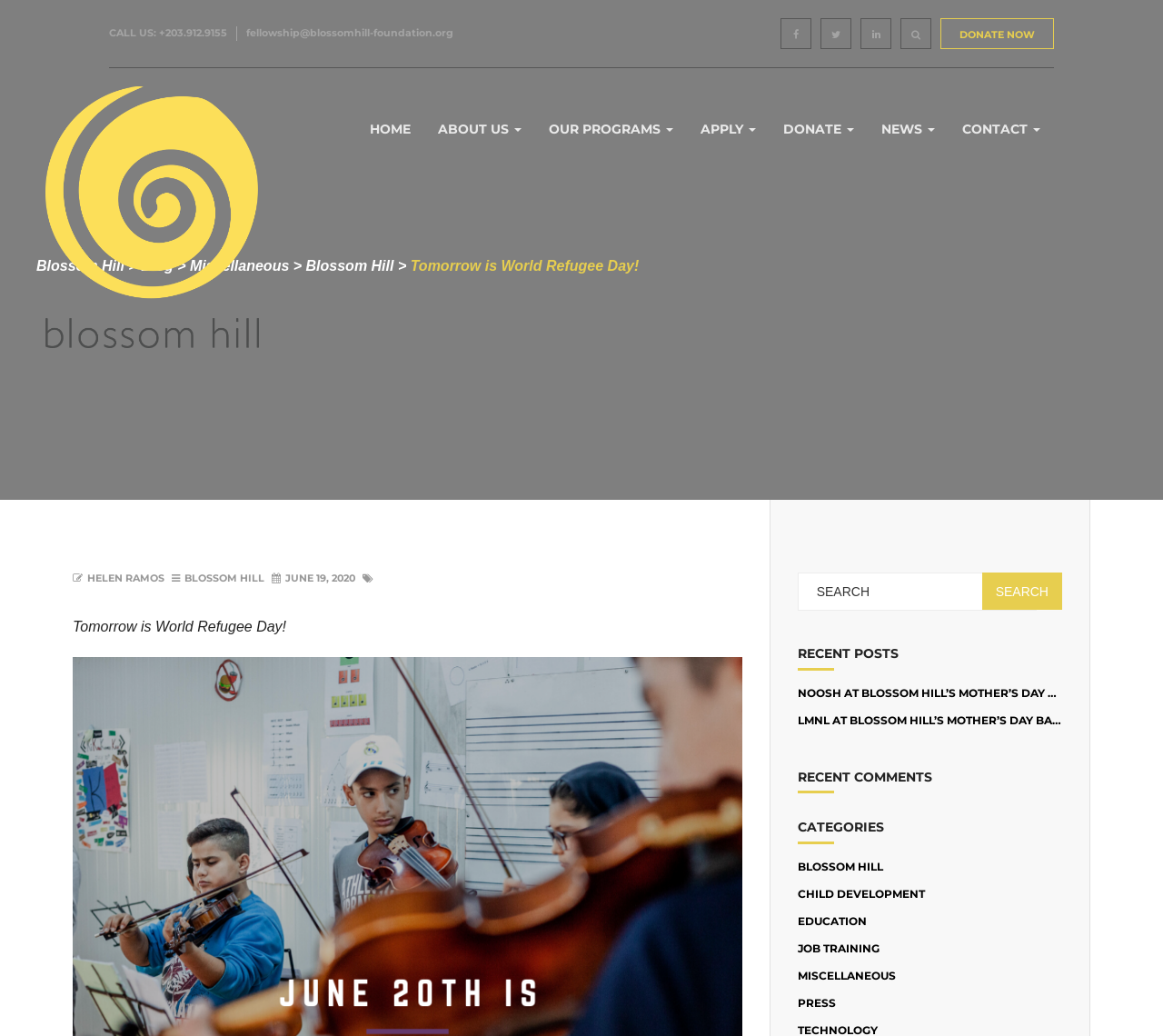Find the bounding box coordinates of the element to click in order to complete the given instruction: "Read the blog."

[0.121, 0.249, 0.149, 0.264]